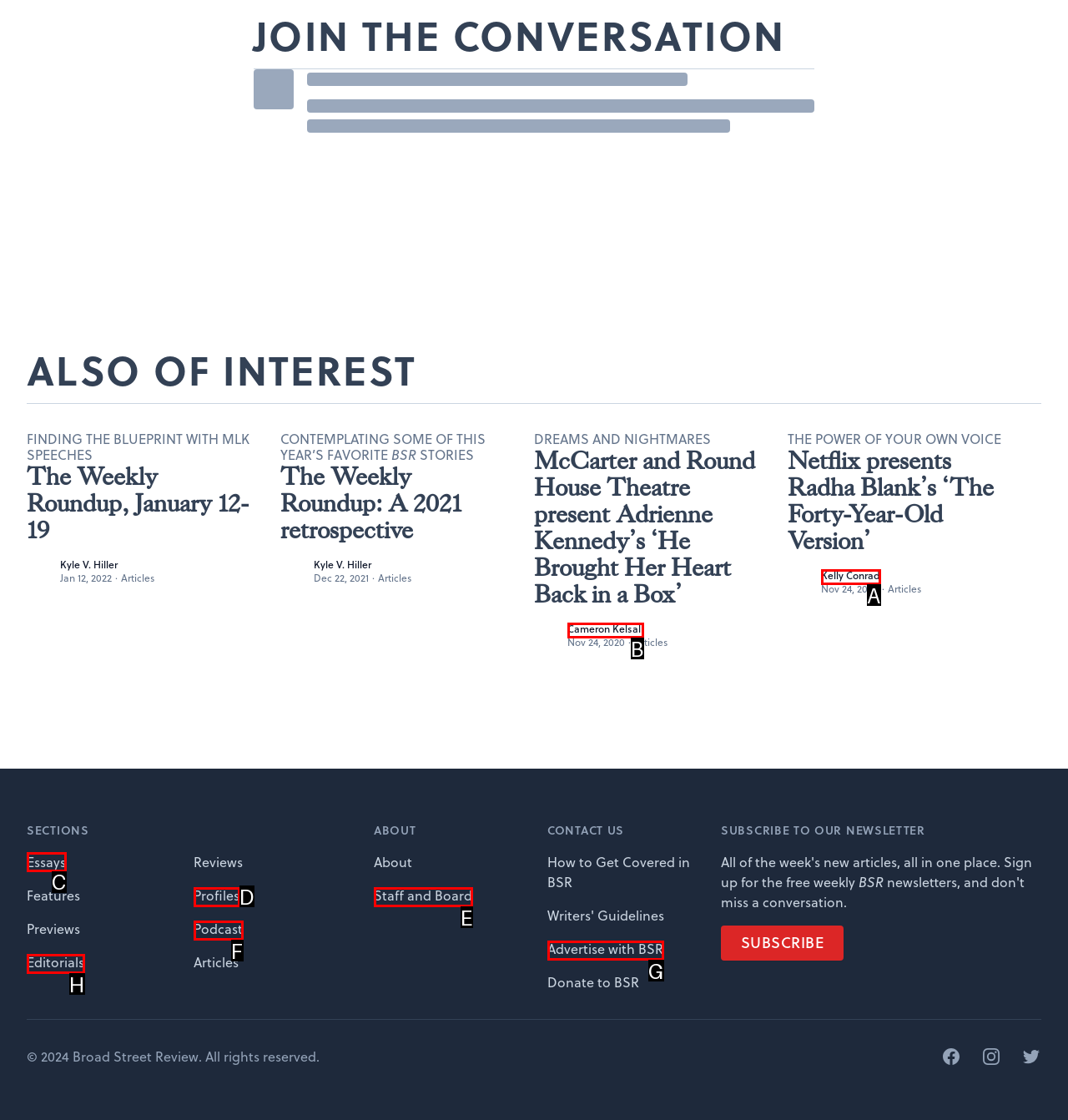Identify which HTML element to click to fulfill the following task: Explore 'Essays' section. Provide your response using the letter of the correct choice.

C